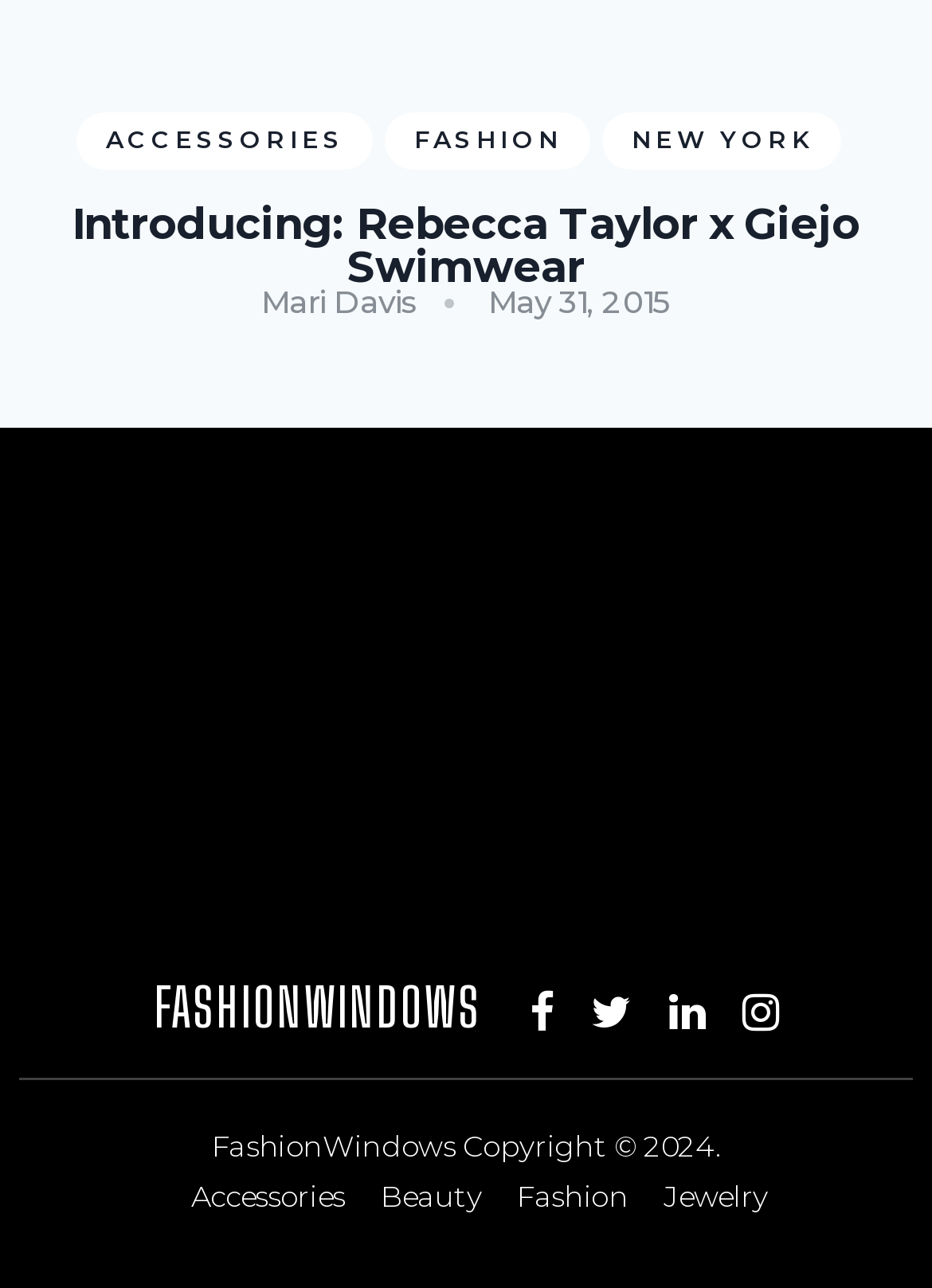Please specify the coordinates of the bounding box for the element that should be clicked to carry out this instruction: "Explore the Fashion category". The coordinates must be four float numbers between 0 and 1, formatted as [left, top, right, bottom].

[0.555, 0.914, 0.674, 0.942]